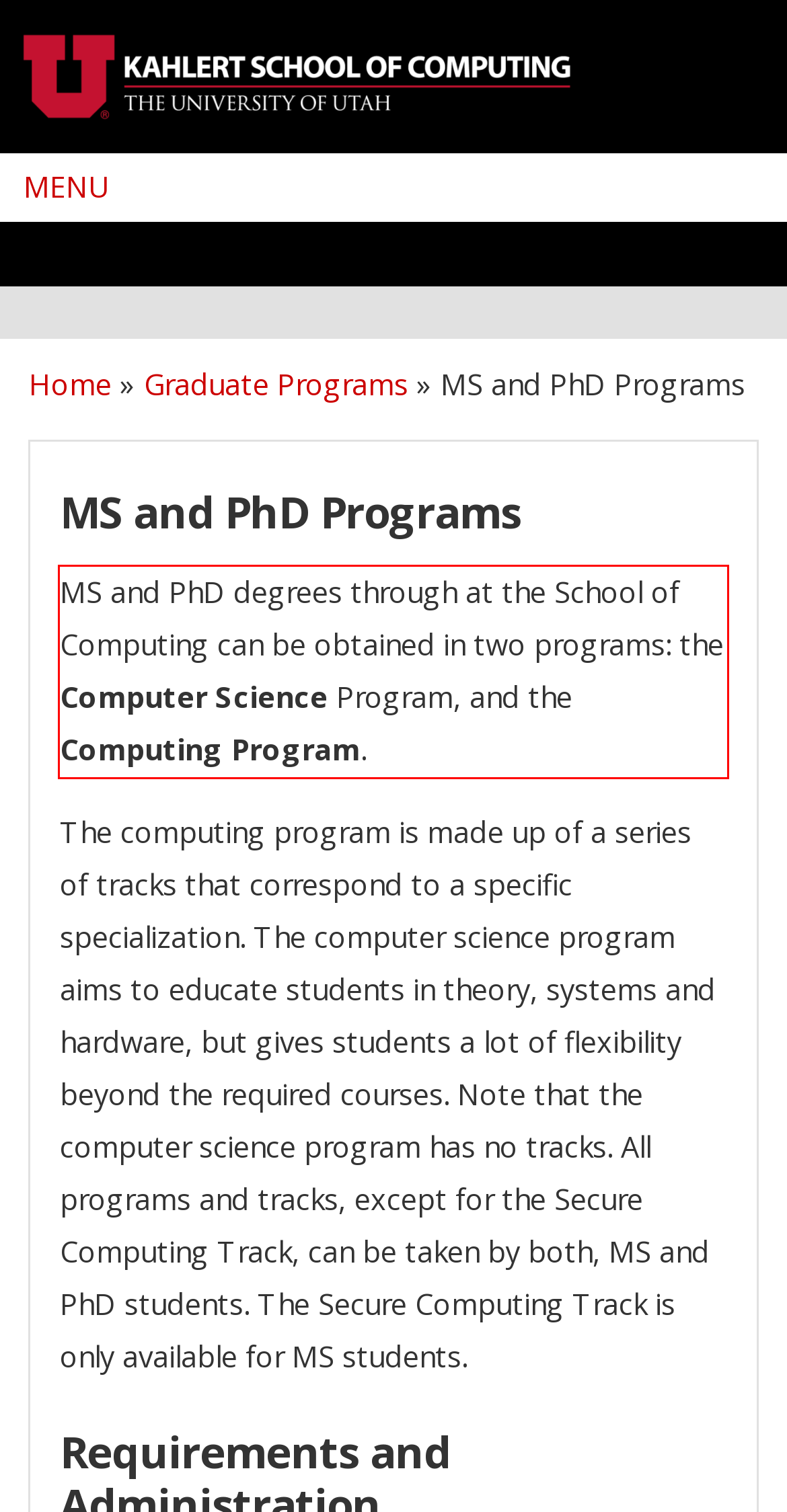In the given screenshot, locate the red bounding box and extract the text content from within it.

MS and PhD degrees through at the School of Computing can be obtained in two programs: the Computer Science Program, and the Computing Program.